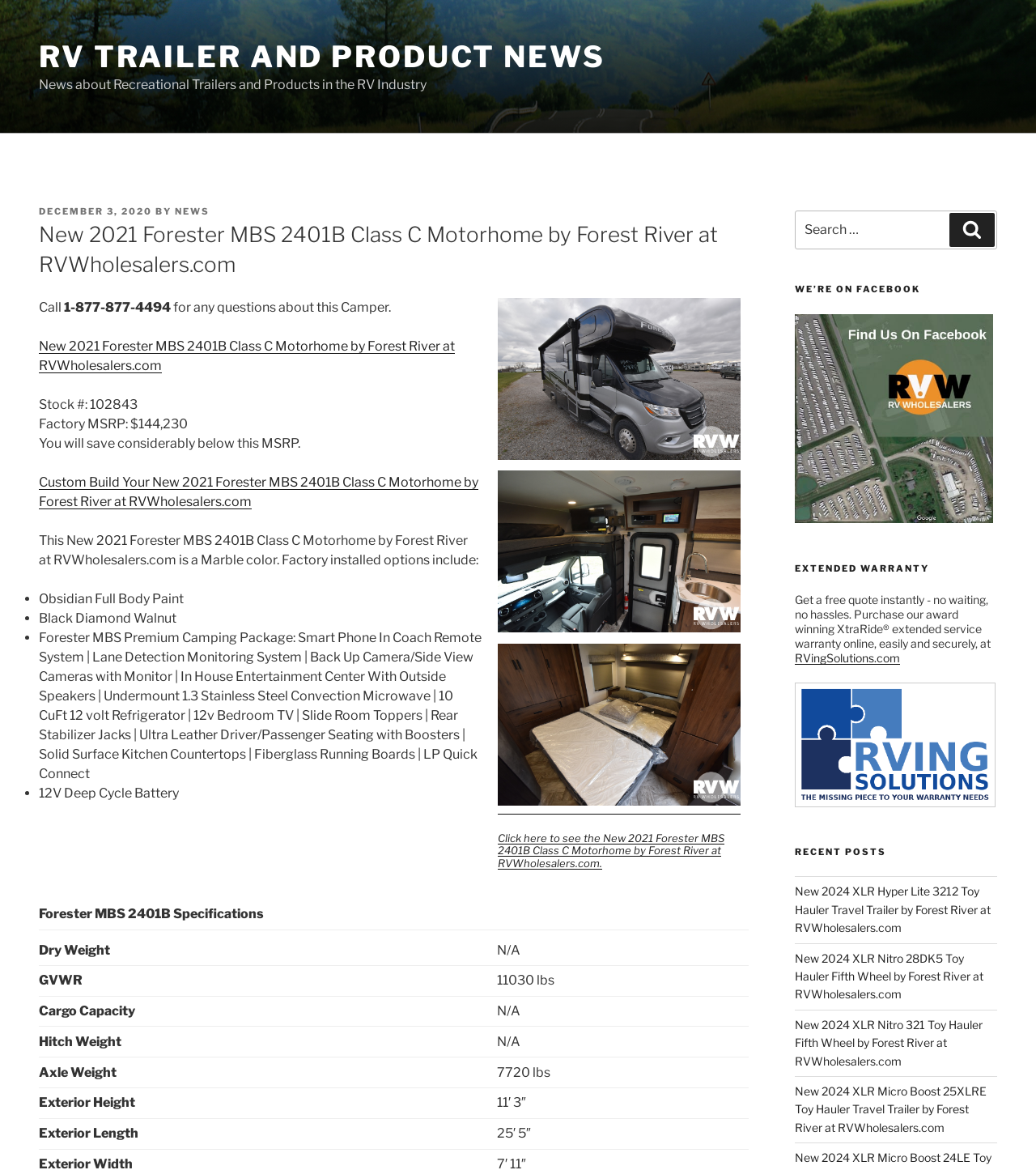Please examine the image and provide a detailed answer to the question: What is the exterior height of the motorhome?

The exterior height of the motorhome can be found in the table 'Forester MBS 2401B Specifications' which is located at the bottom of the webpage. The specific value is in the row 'Exterior Height'.